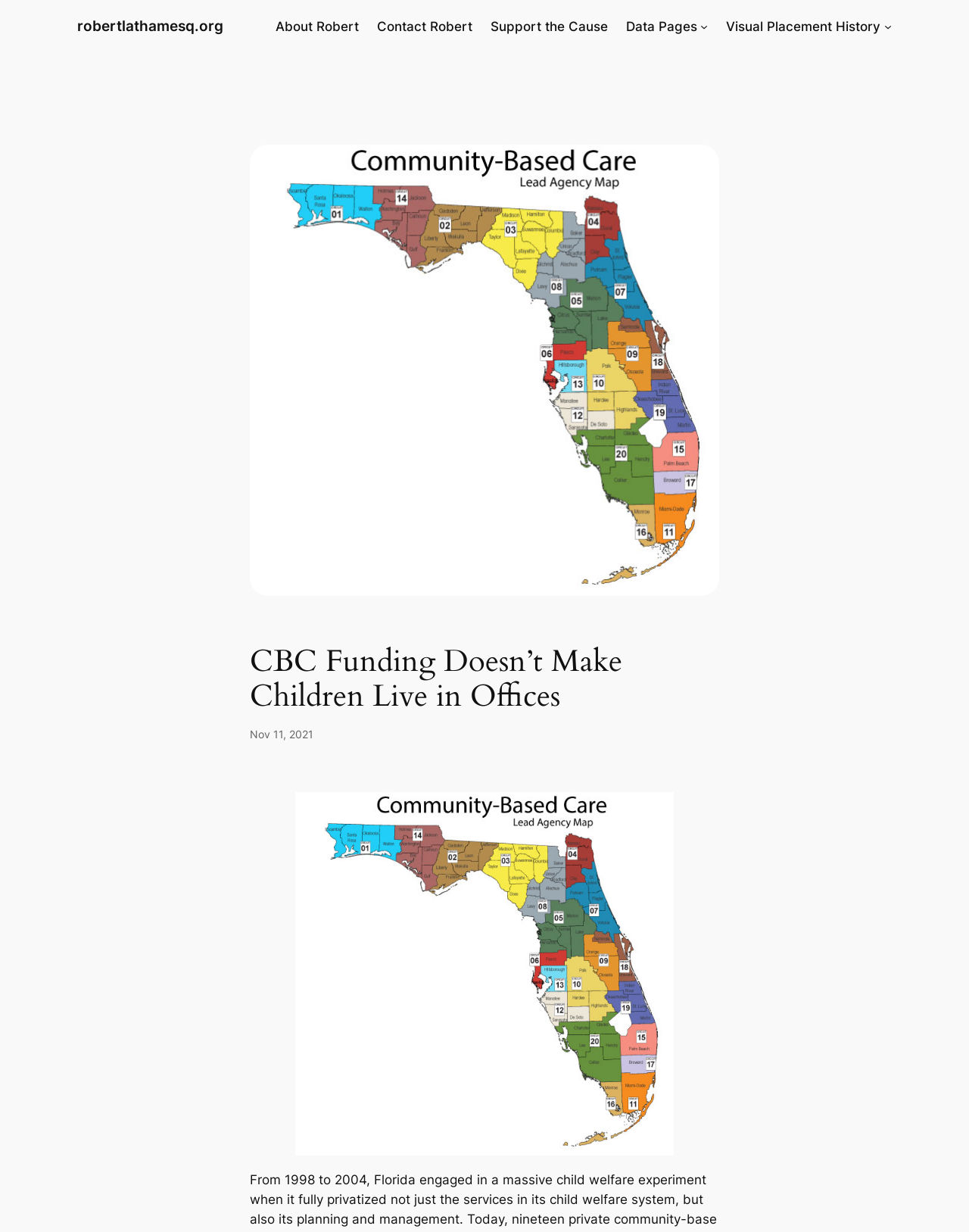Provide the bounding box coordinates of the UI element that matches the description: "Visual Placement History".

[0.749, 0.013, 0.909, 0.029]